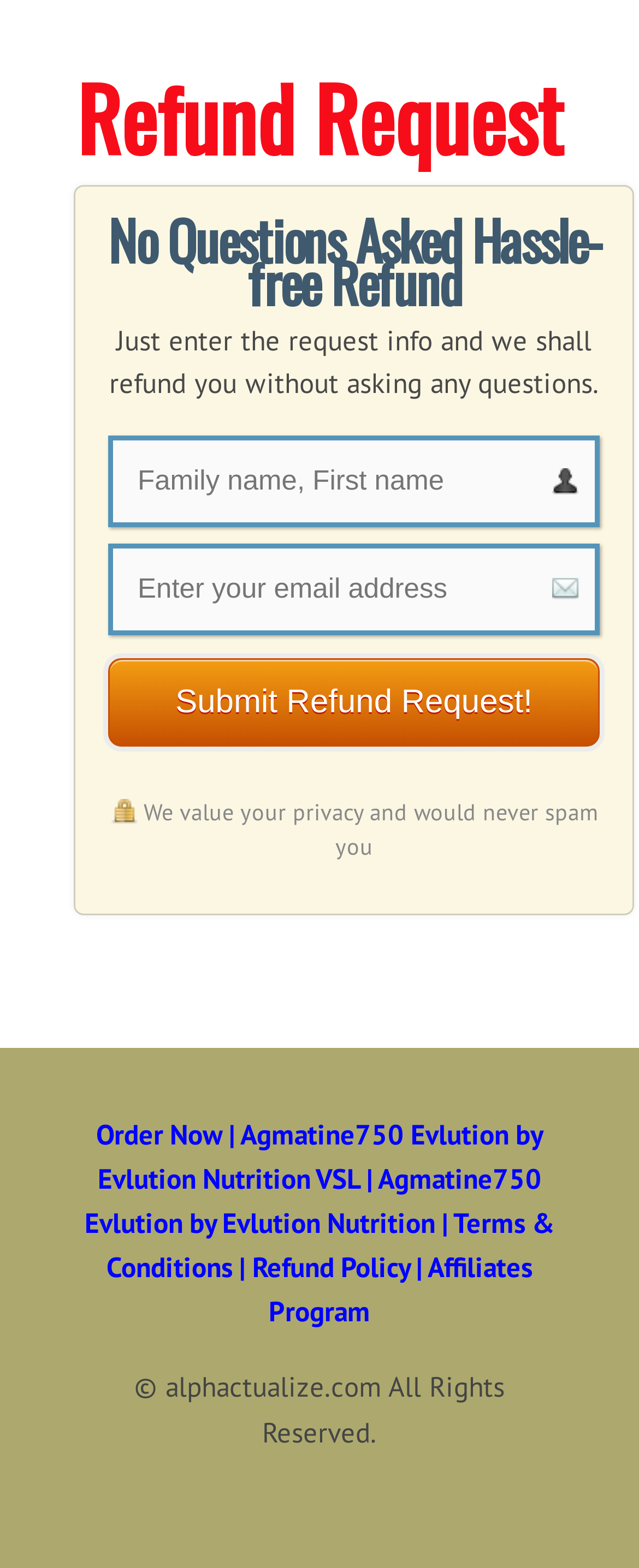Construct a comprehensive caption that outlines the webpage's structure and content.

This webpage is focused on the refund process for Alpha Actualize Agmatine Evlution. At the top, there is a heading that reads "No Questions Asked Hassle-free Refund" followed by a brief description of the refund process. Below this, there are two required text boxes for users to enter their family name and first name, and their email address. 

To the right of these text boxes is a "Submit Refund Request!" button. Below the button, there is a small image of a privacy icon, accompanied by a statement assuring users that their privacy will be valued and not spammed. 

On the lower half of the page, there are several links, including "Order Now", "Agmatine750 Evlution by Evlution Nutrition VSL", "Agmatine750 Evlution by Evlution Nutrition", "Terms & Conditions", "Refund Policy", and "Affiliates Program". These links are arranged in a horizontal layout, with some of them separated by vertical lines. 

At the very bottom of the page, there is a copyright statement that reads "© alphactualize.com All Rights Reserved."